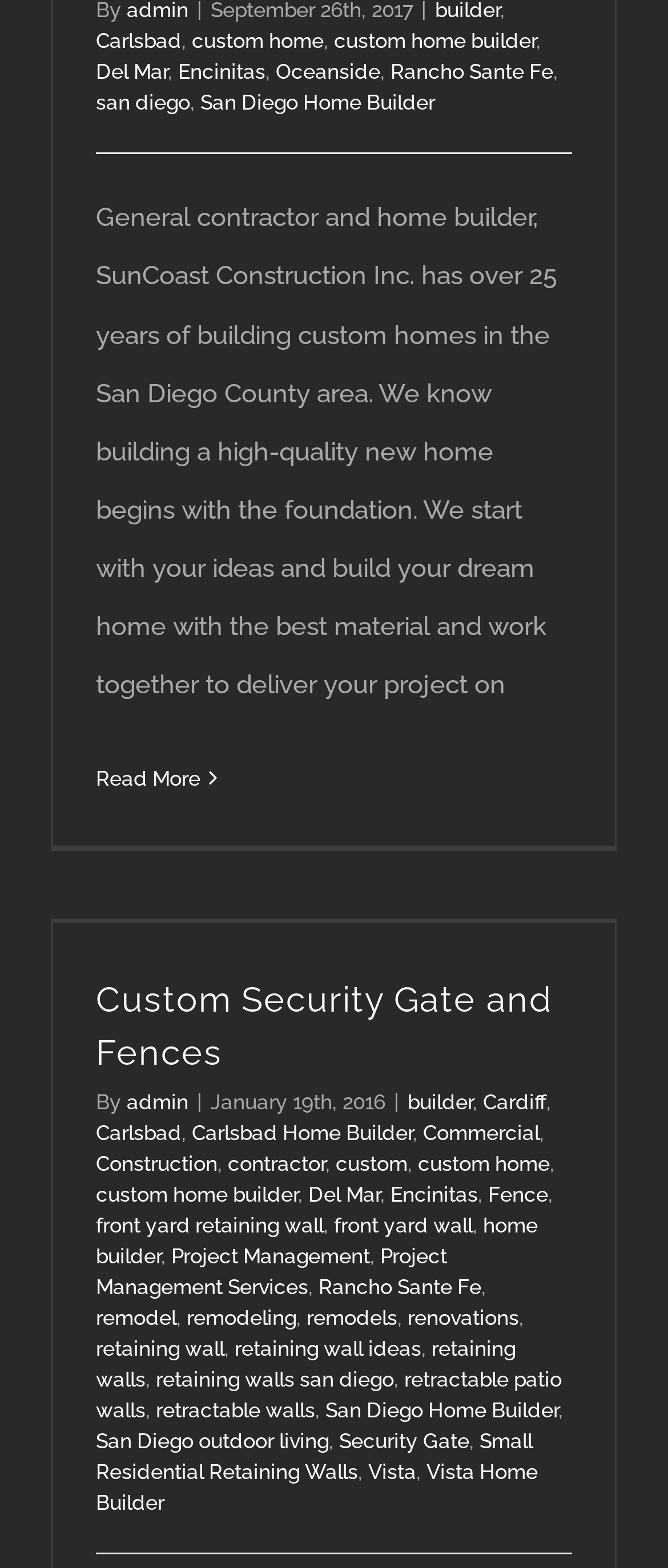Locate the bounding box of the UI element described by: "dance can help reduce weight" in the given webpage screenshot.

None